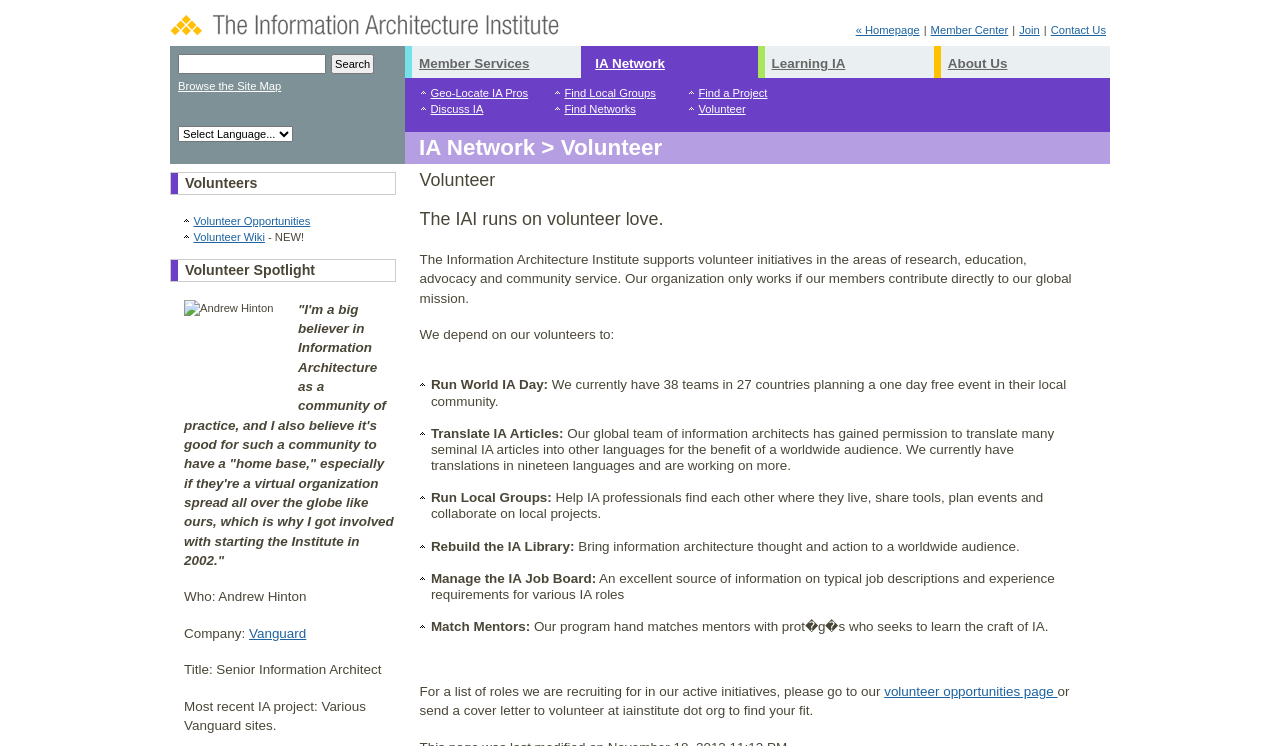Determine the bounding box coordinates for the element that should be clicked to follow this instruction: "Contact Us". The coordinates should be given as four float numbers between 0 and 1, in the format [left, top, right, bottom].

[0.821, 0.033, 0.864, 0.049]